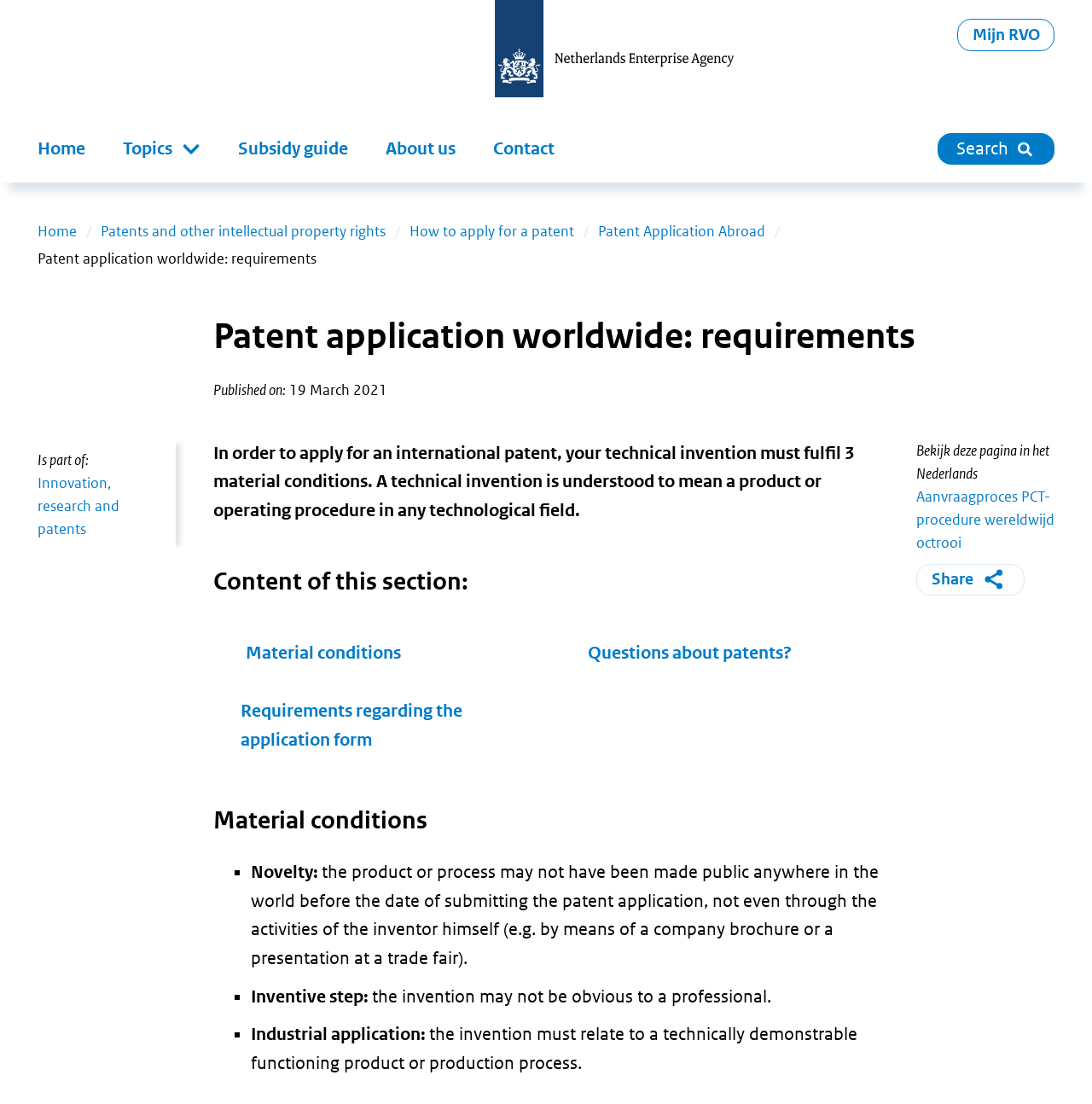Locate the bounding box coordinates of the element that should be clicked to fulfill the instruction: "Go to Netherlands Enterprise Agency".

[0.453, 0.0, 0.672, 0.088]